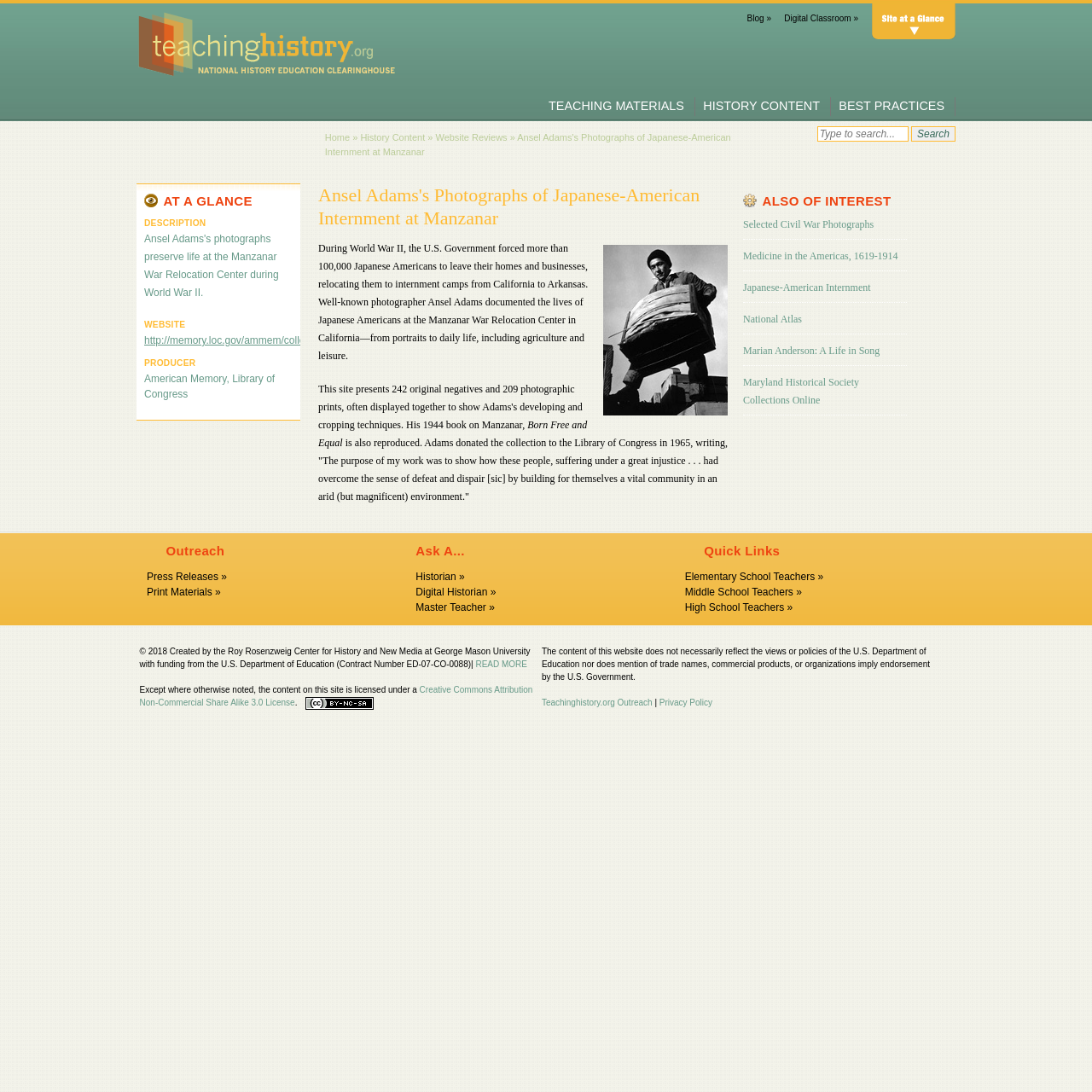Provide a brief response in the form of a single word or phrase:
Where is the search box located on the webpage?

Top right